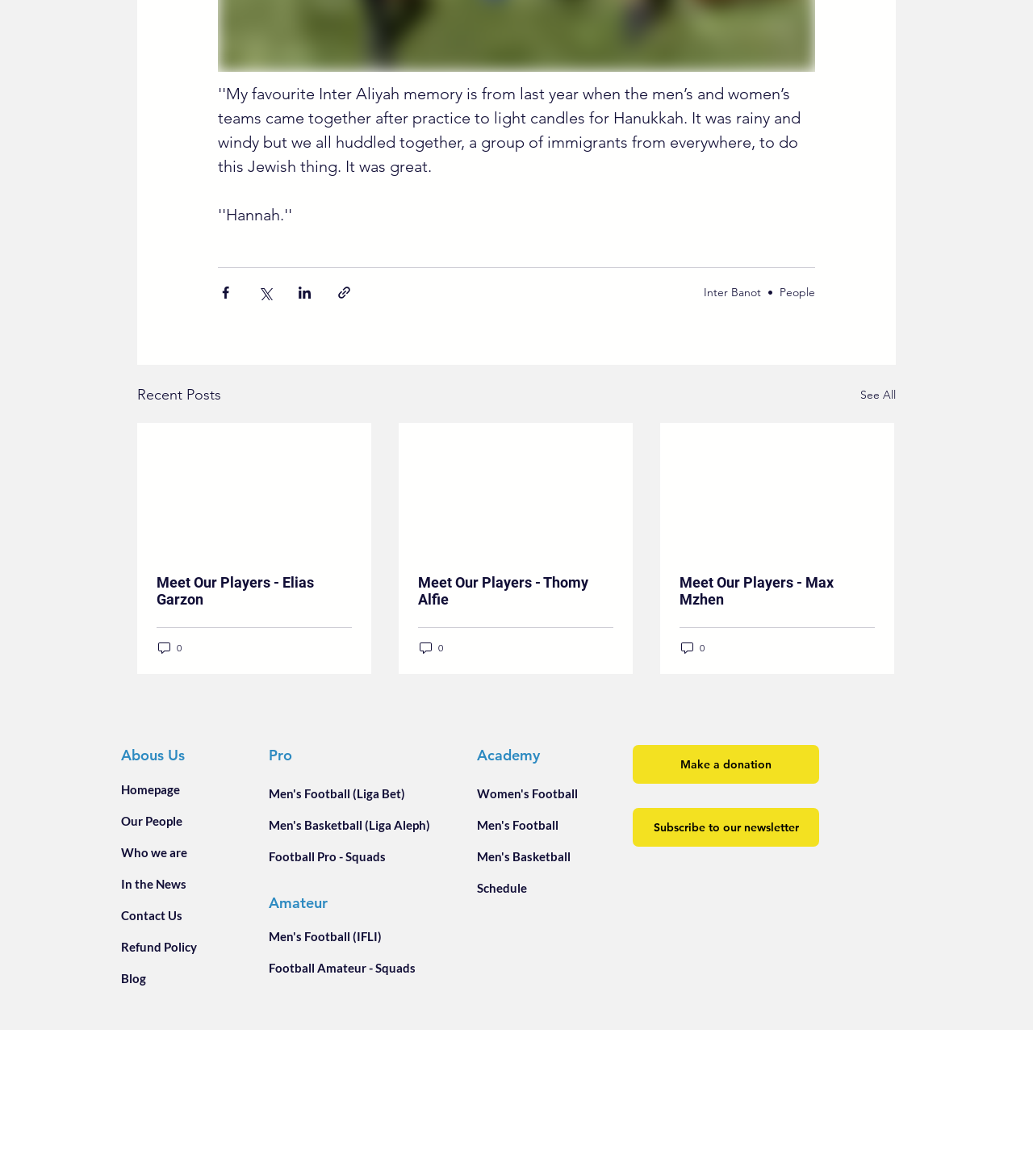What is the name of the team?
Refer to the image and offer an in-depth and detailed answer to the question.

The name of the team can be found in the link 'Inter Banot' located at the top of the webpage, which suggests that the webpage is related to this team.